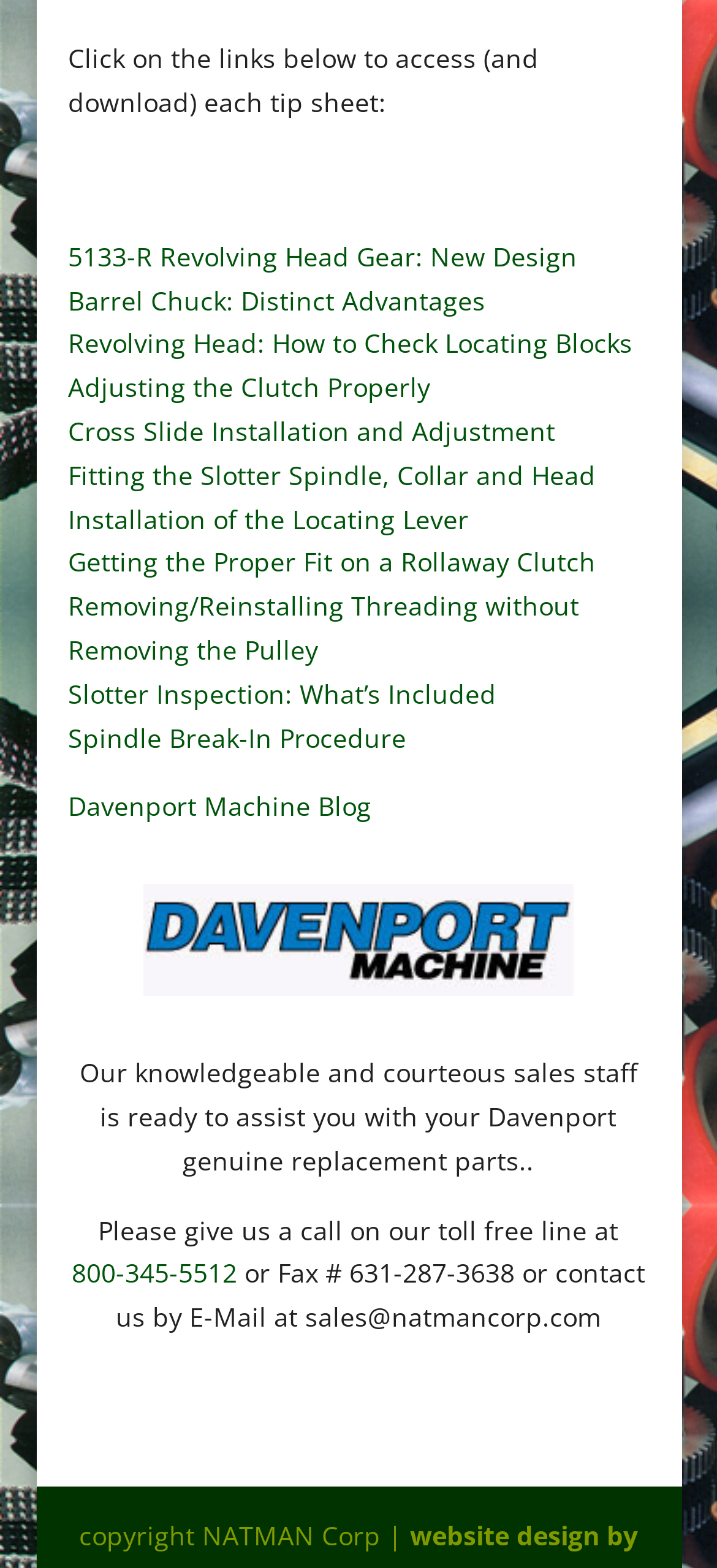Determine the bounding box coordinates of the clickable region to execute the instruction: "Check the 'Slotter Inspection: What’s Included' tip sheet". The coordinates should be four float numbers between 0 and 1, denoted as [left, top, right, bottom].

[0.095, 0.431, 0.692, 0.453]